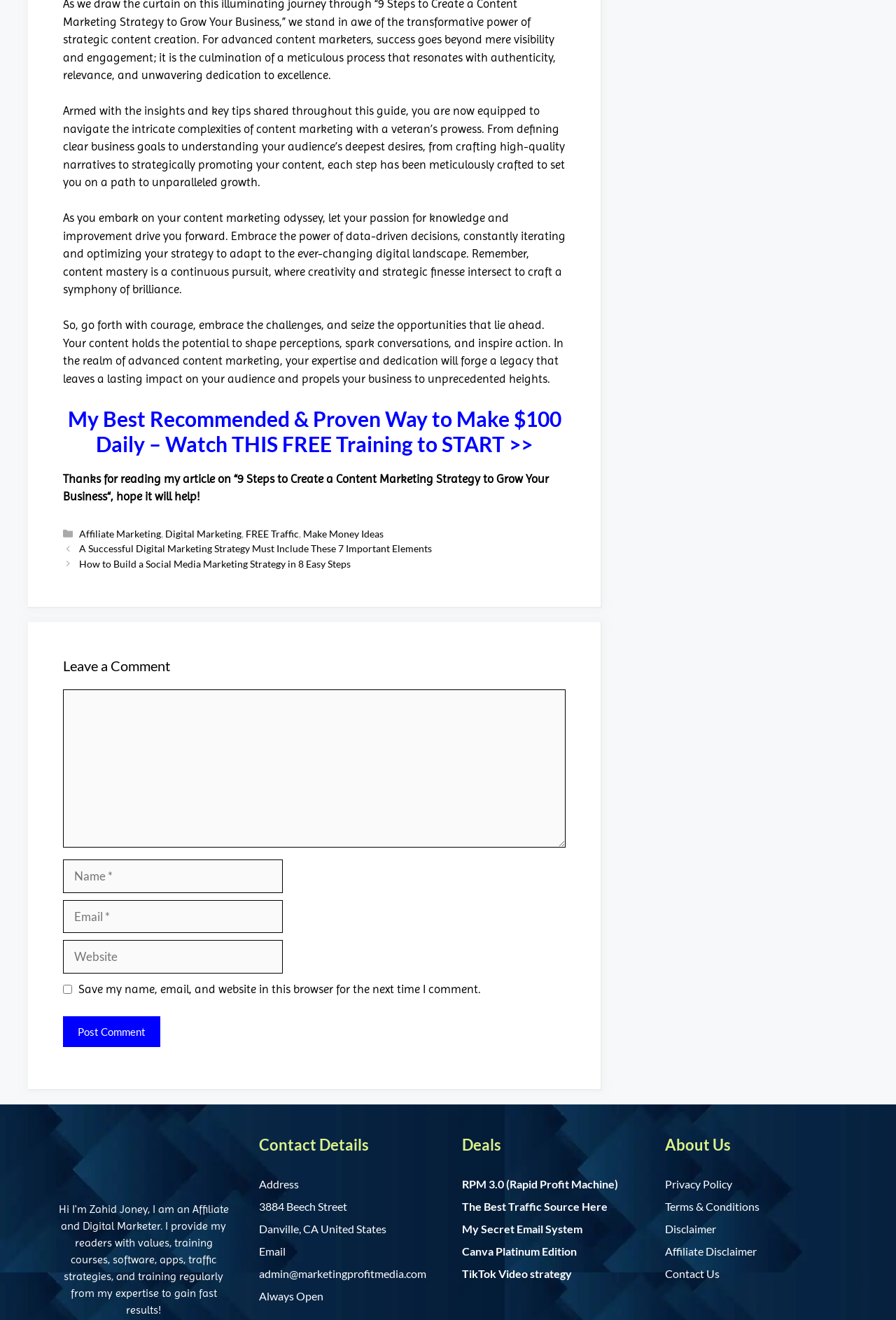Identify the bounding box coordinates for the element you need to click to achieve the following task: "Click the link to watch the free training". Provide the bounding box coordinates as four float numbers between 0 and 1, in the form [left, top, right, bottom].

[0.075, 0.307, 0.626, 0.346]